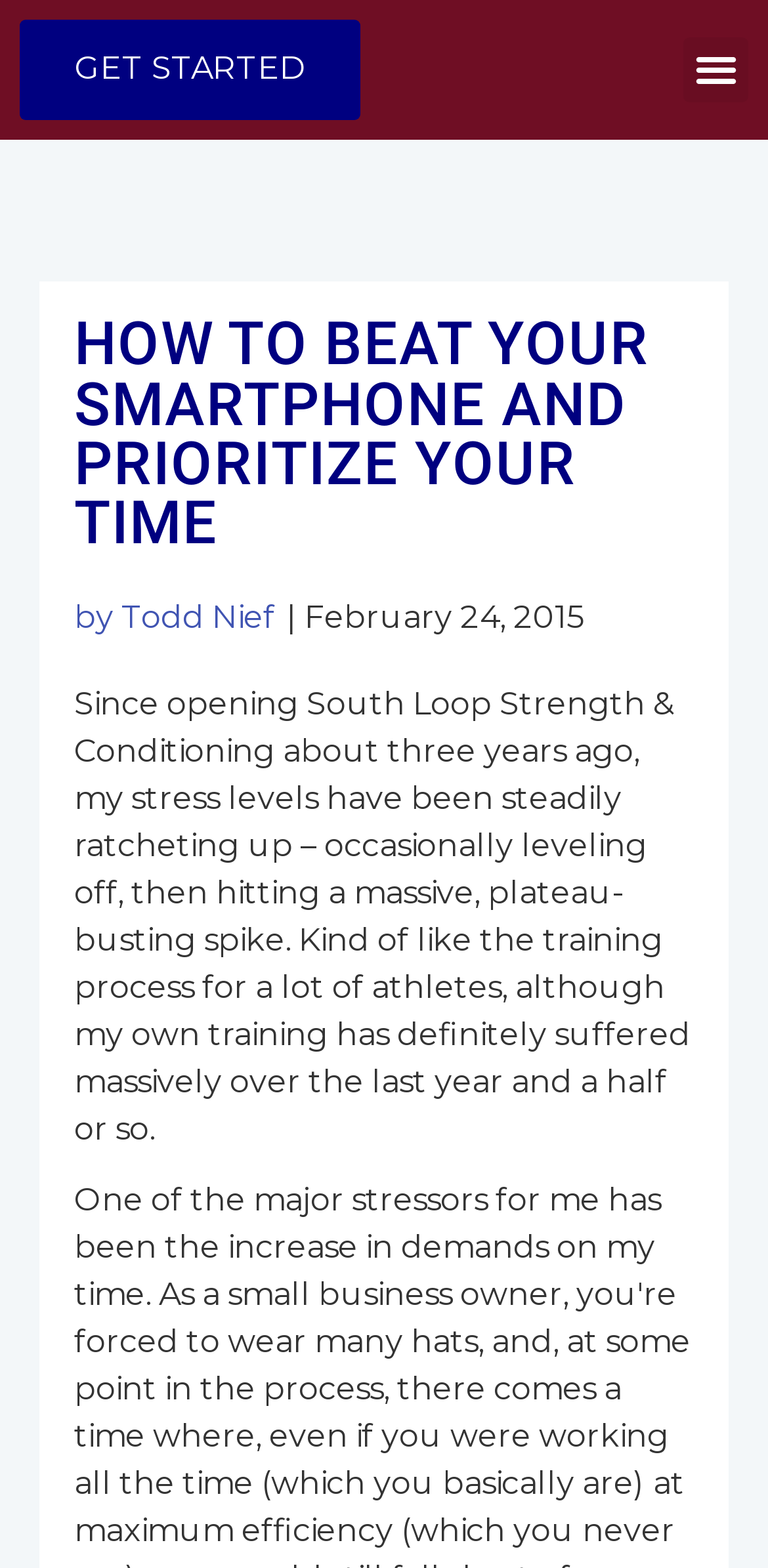What is the name of the gym?
Look at the image and answer the question using a single word or phrase.

South Loop Strength & Conditioning